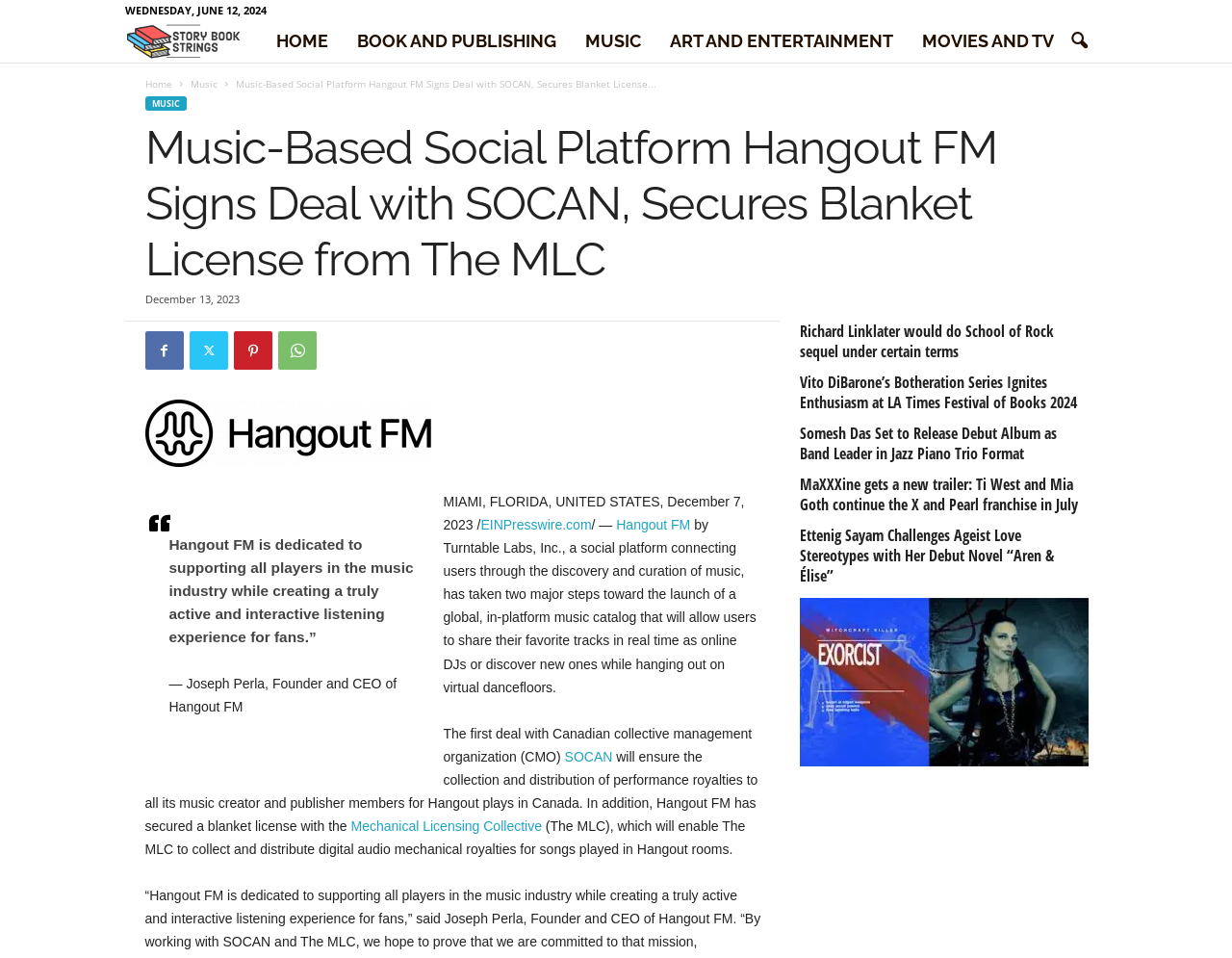What is the date of the article?
Answer with a single word or phrase by referring to the visual content.

December 13, 2023